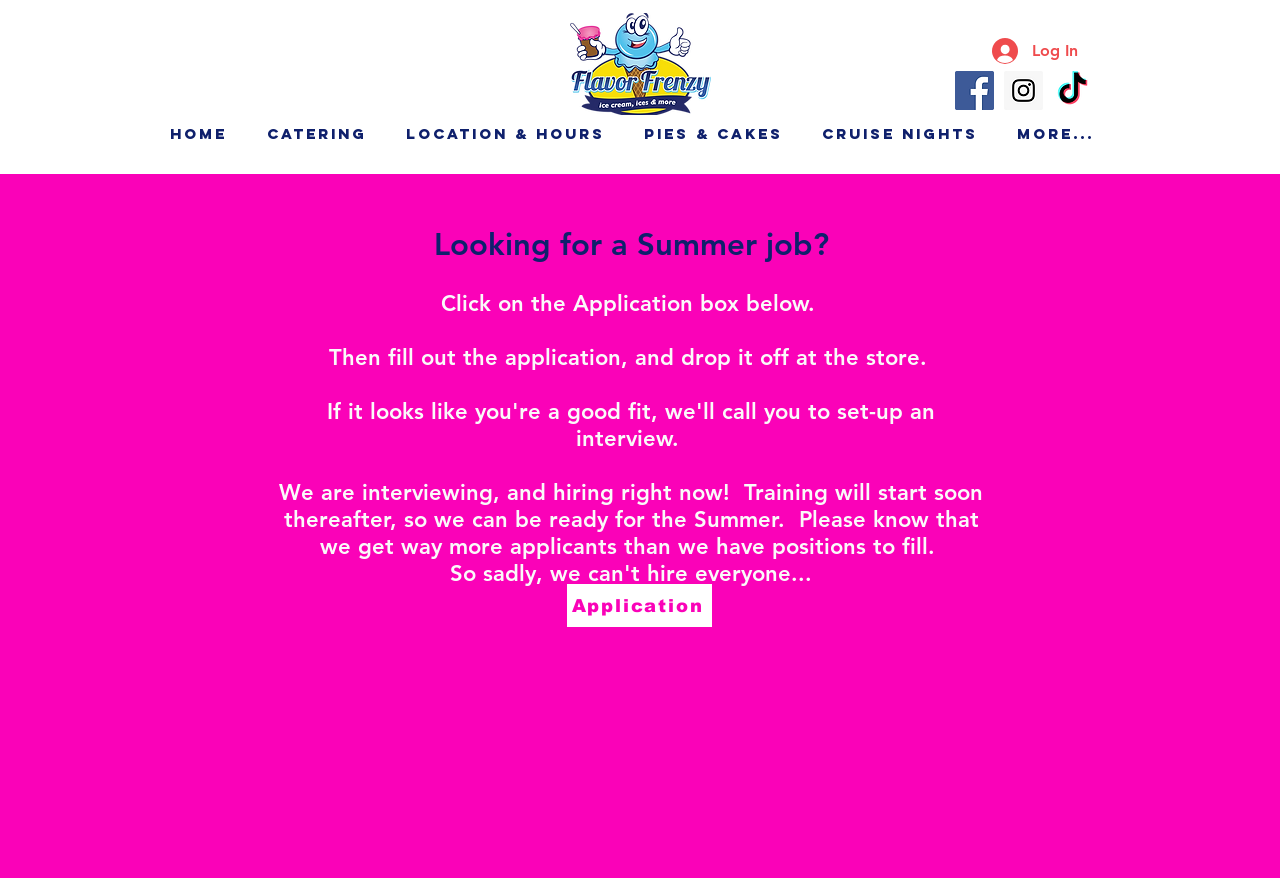Calculate the bounding box coordinates for the UI element based on the following description: "Production Line". Ensure the coordinates are four float numbers between 0 and 1, i.e., [left, top, right, bottom].

None